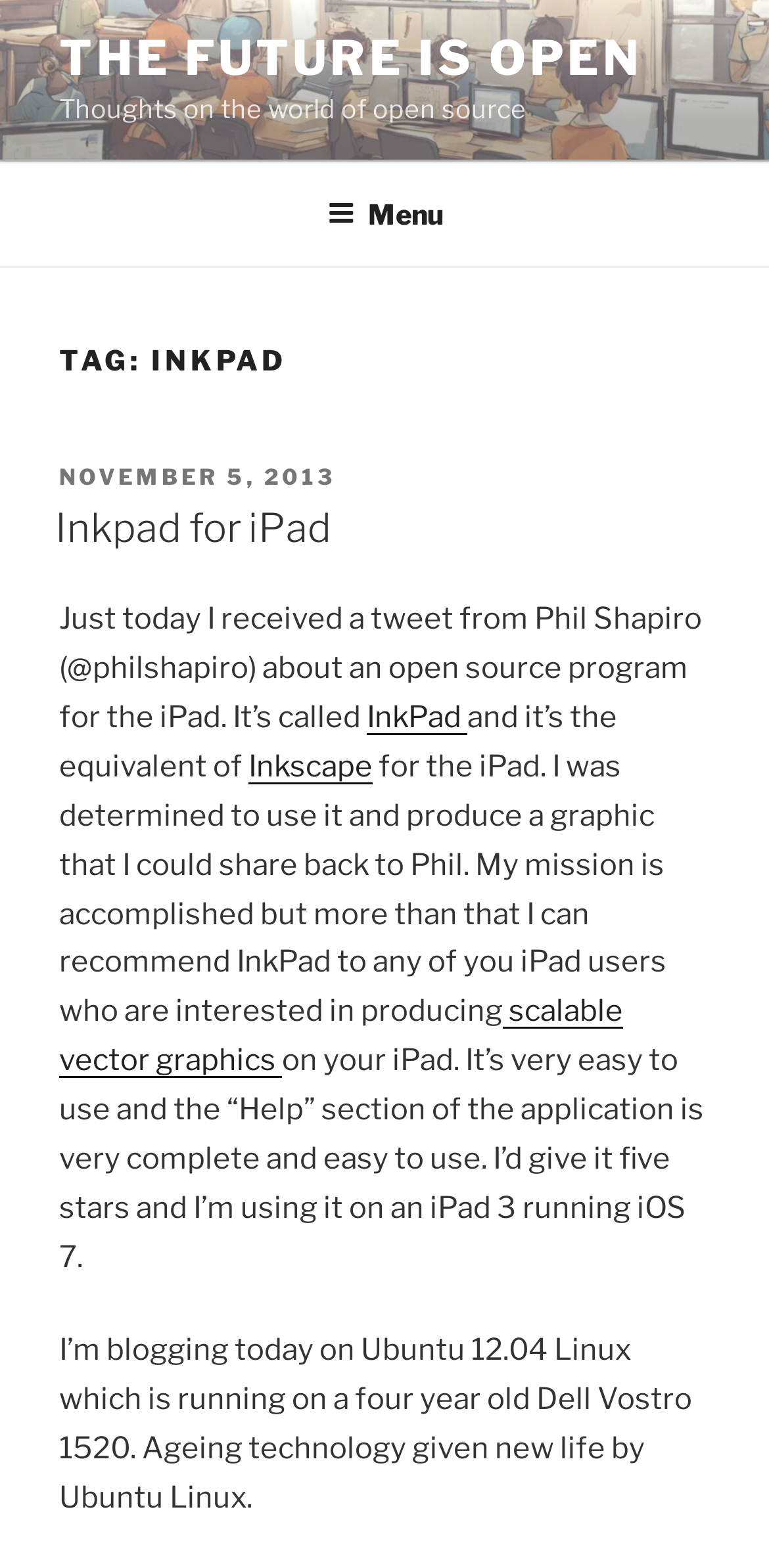What is the author's rating for InkPad?
Based on the image, please offer an in-depth response to the question.

I found the answer by reading the text 'I’d give it five stars and I’m using it on an iPad 3 running iOS 7.' which explicitly states that the author would give InkPad five stars.